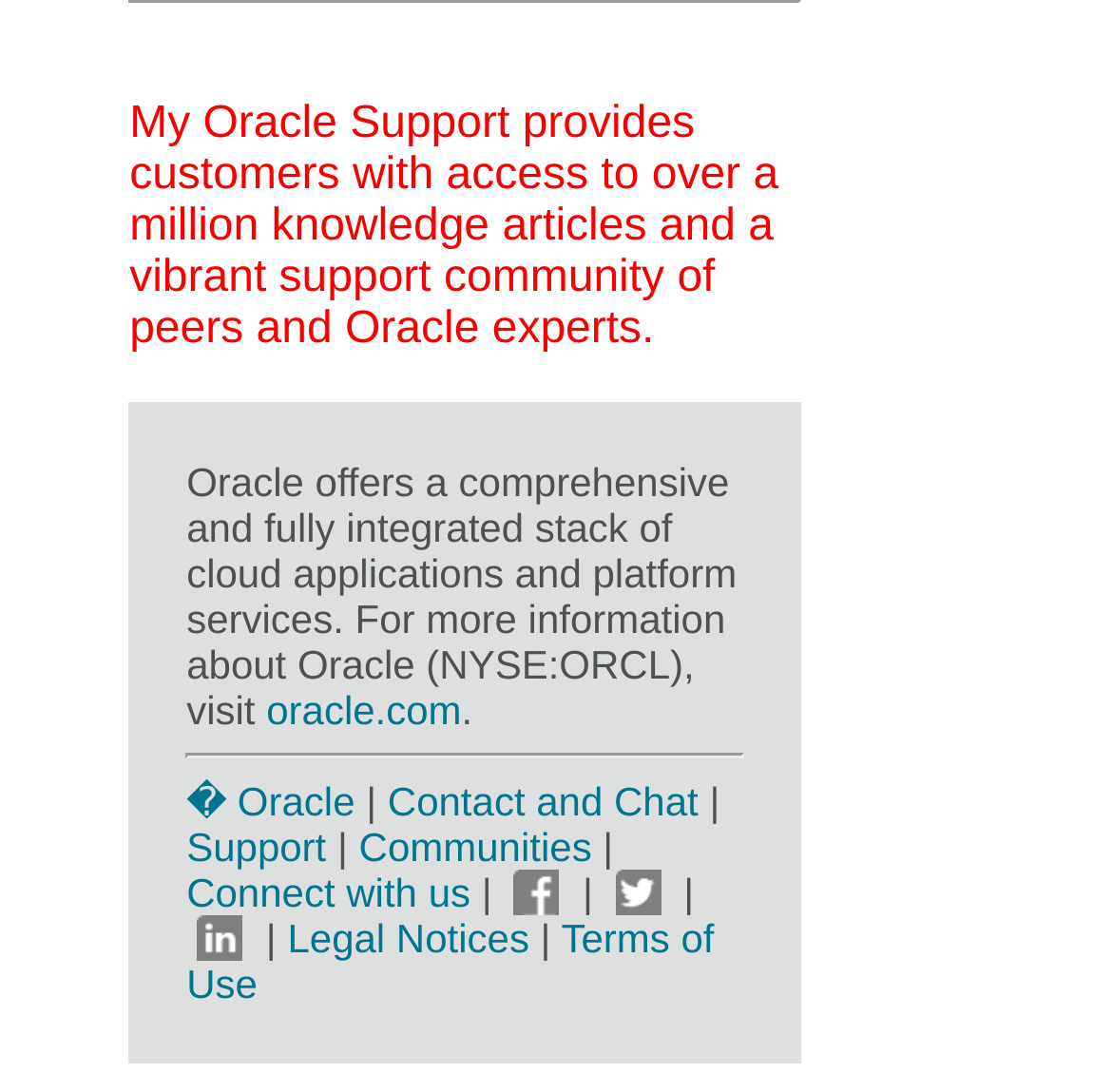Find the bounding box coordinates for the element that must be clicked to complete the instruction: "go to Twitter". The coordinates should be four float numbers between 0 and 1, indicated as [left, top, right, bottom].

[0.543, 0.797, 0.605, 0.839]